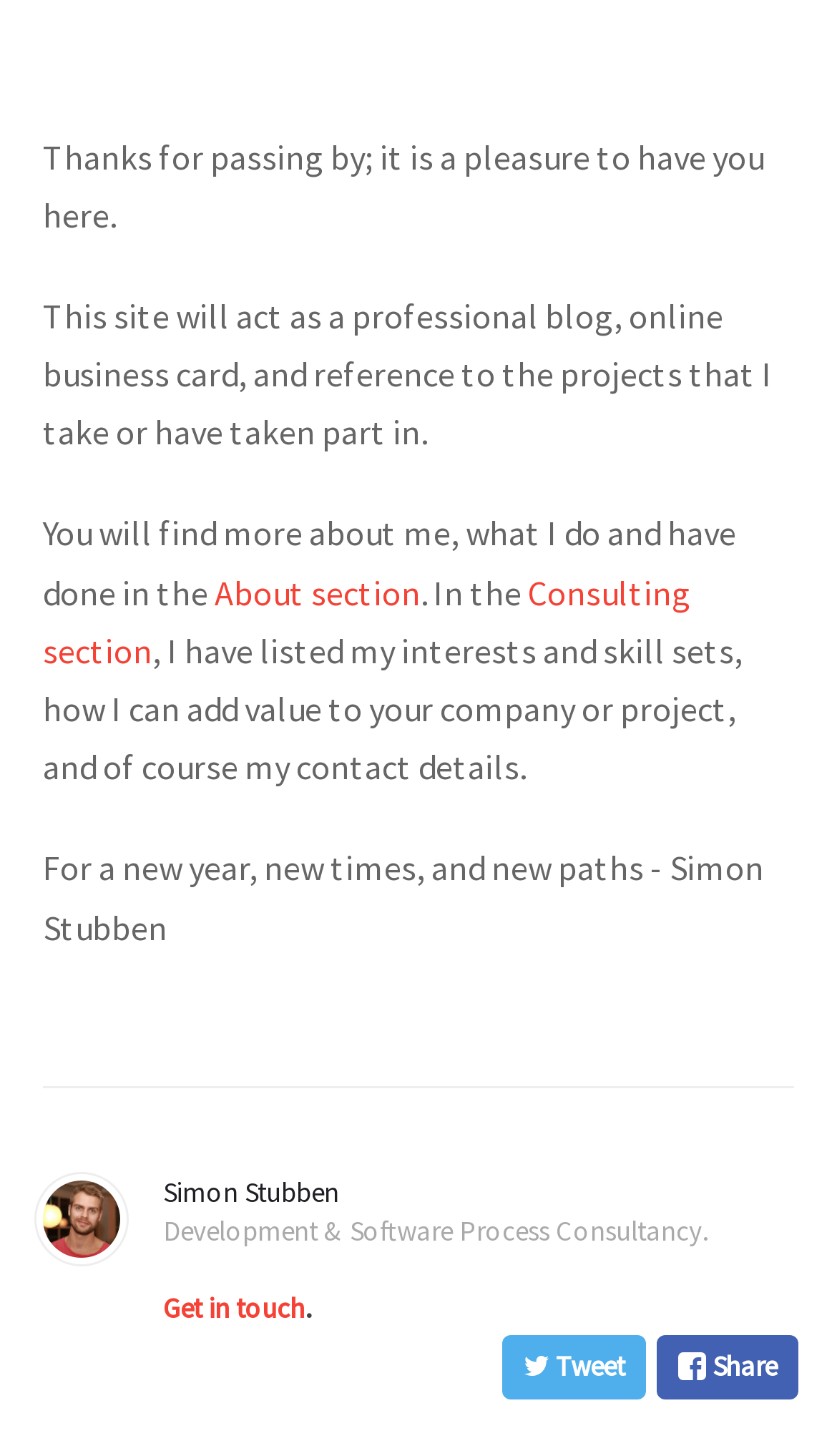Given the element description "Share" in the screenshot, predict the bounding box coordinates of that UI element.

[0.785, 0.916, 0.954, 0.961]